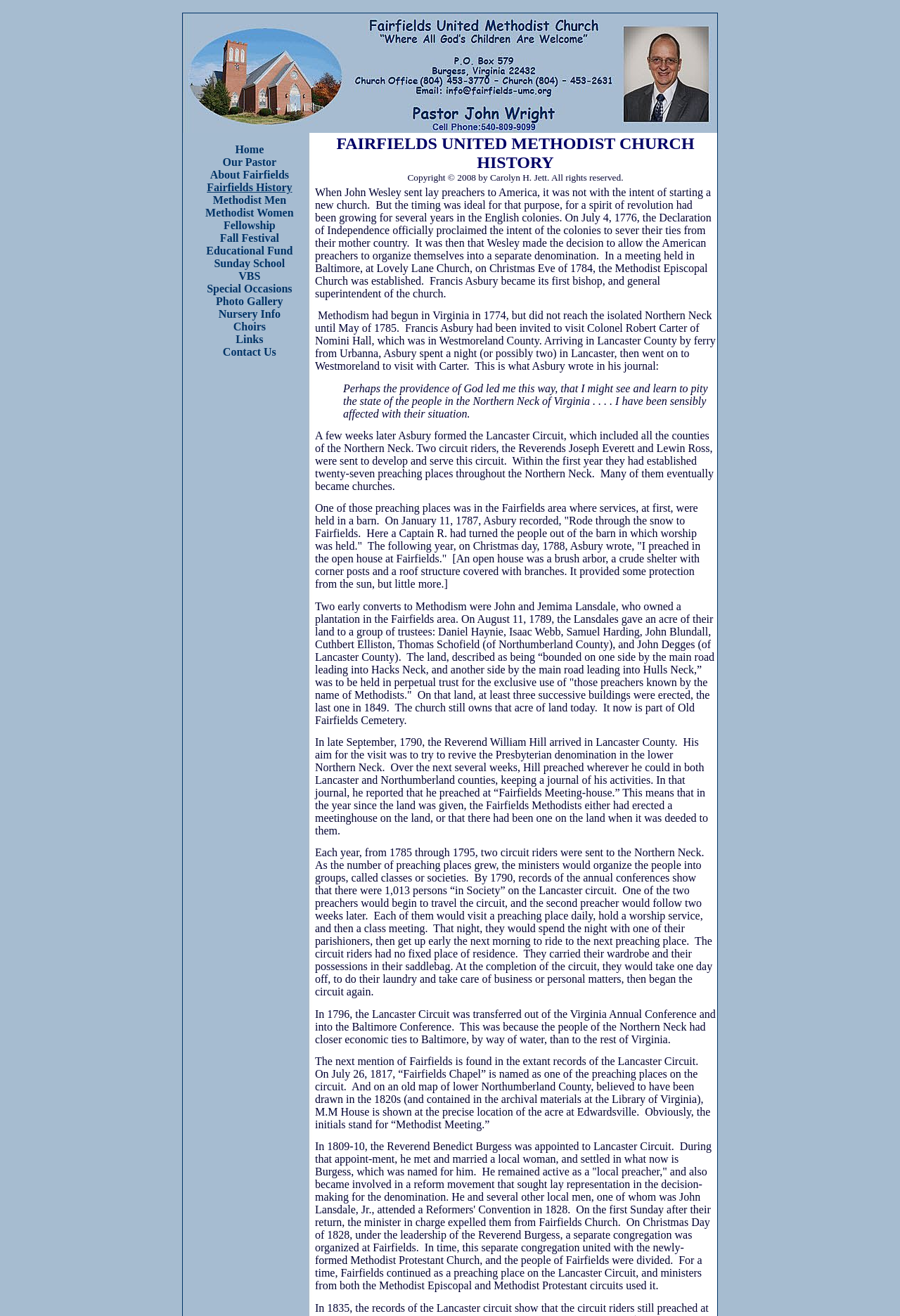Please specify the bounding box coordinates of the clickable section necessary to execute the following command: "Click the Home link".

[0.261, 0.109, 0.293, 0.118]